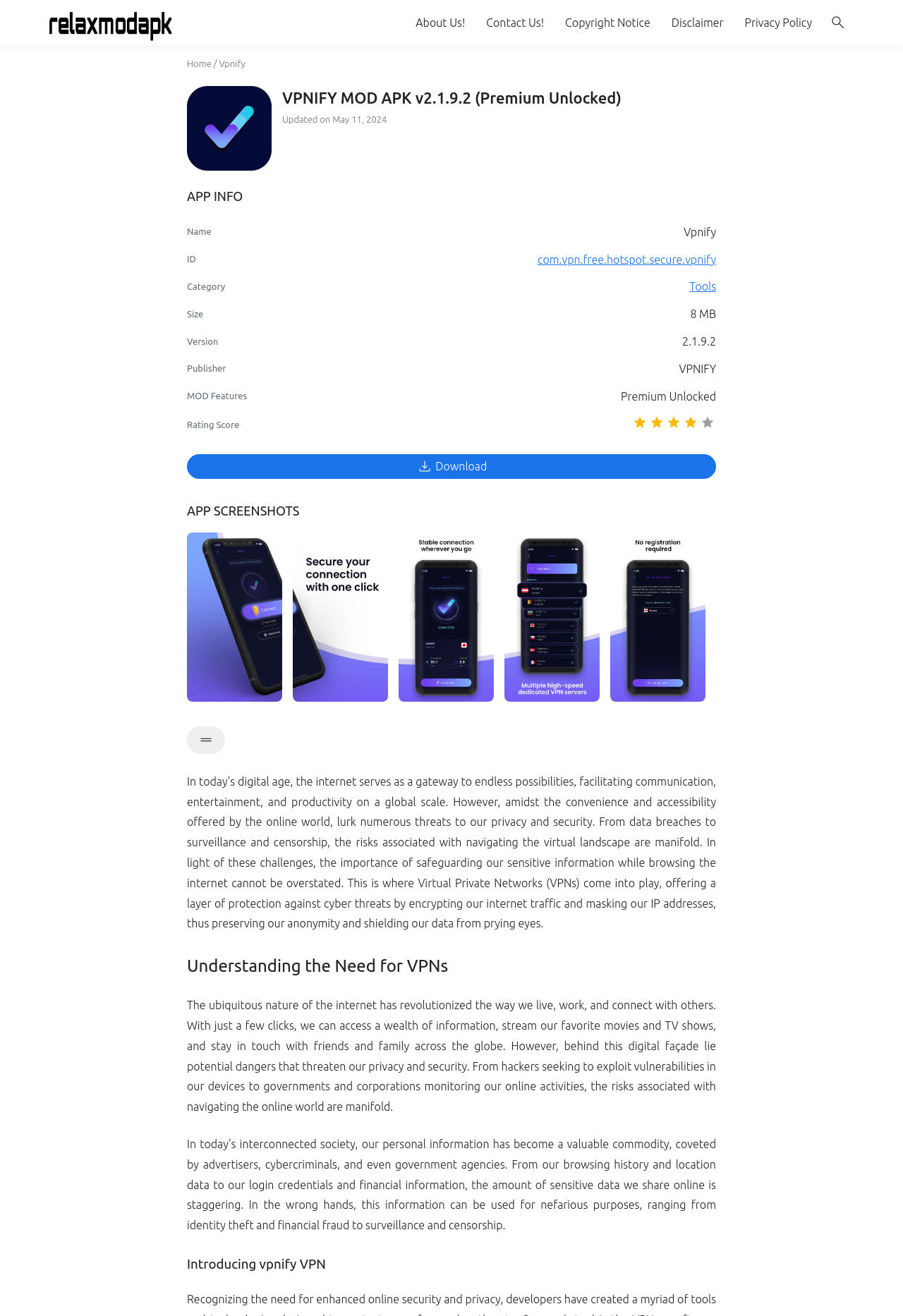Determine the coordinates of the bounding box that should be clicked to complete the instruction: "click the 'download Download' button". The coordinates should be represented by four float numbers between 0 and 1: [left, top, right, bottom].

[0.207, 0.345, 0.793, 0.364]